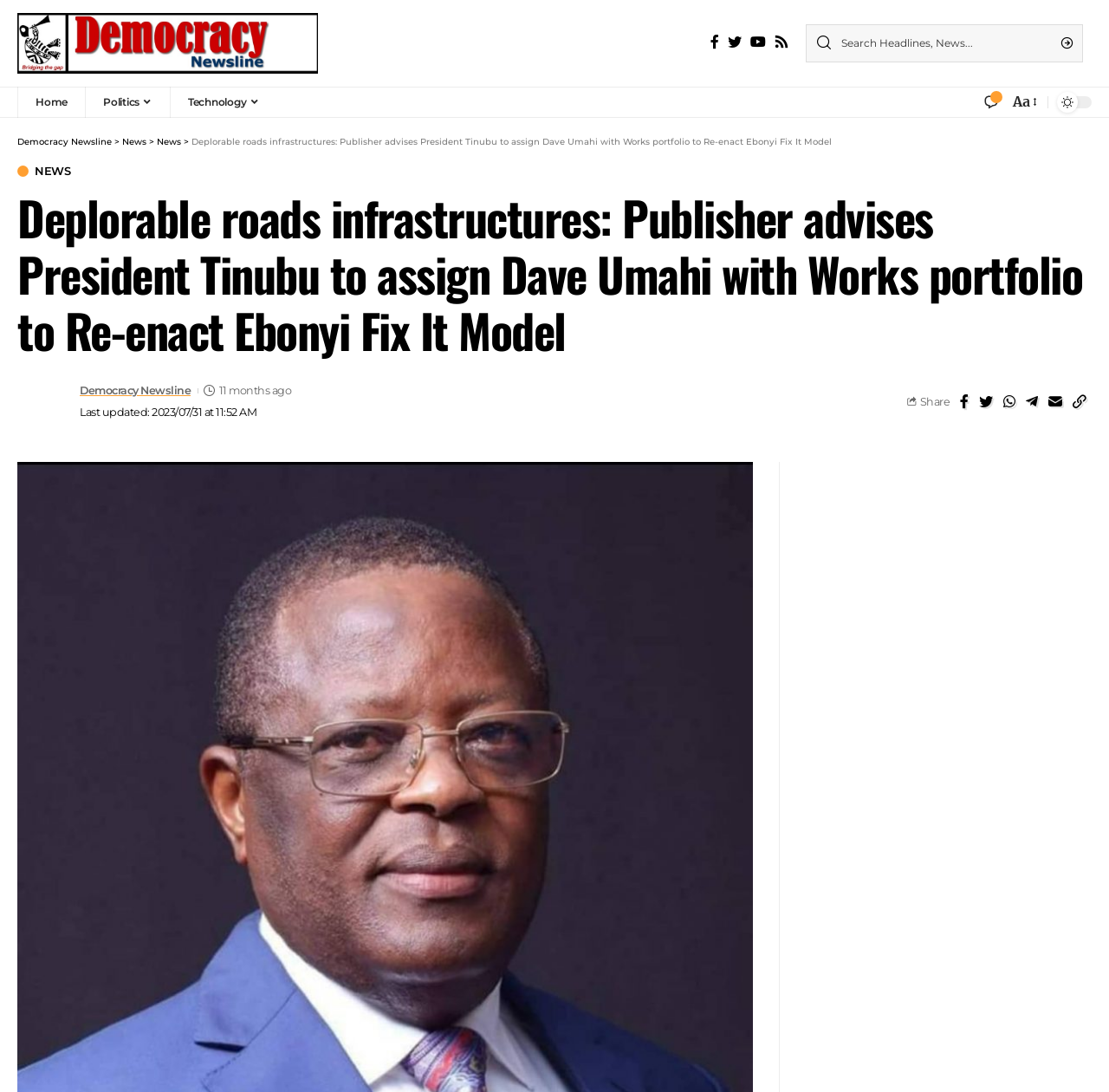Generate a detailed explanation of the webpage's features and information.

The webpage appears to be a news article page from Democracy Newsline. At the top left, there is a logo of Democracy Newsline, which is an image with a link to the website's homepage. Next to the logo, there are three social media icons and a "B" button, likely representing a bookmark or blog feature.

Below the logo, there is a search bar with a text box and a search button, allowing users to search for headlines and news. To the right of the search bar, there is a navigation menu with links to the main sections of the website, including Home, Politics, and Technology.

The main content of the page is a news article with the title "Deplorable roads infrastructures: Publisher advises President Tinubu to assign Dave Umahi with Works portfolio to Re-enact Ebonyi Fix It Model." The article title is displayed prominently at the top of the page, with a smaller subheading below it.

Below the article title, there are several links and buttons, including a link to the news section, a link to the Democracy Newsline website, and a time stamp indicating when the article was last updated. There is also a "Share" button with several social media icons next to it, allowing users to share the article on various platforms.

At the very bottom of the page, there is a link to the website's terms and conditions or other legal information, represented by a icon.